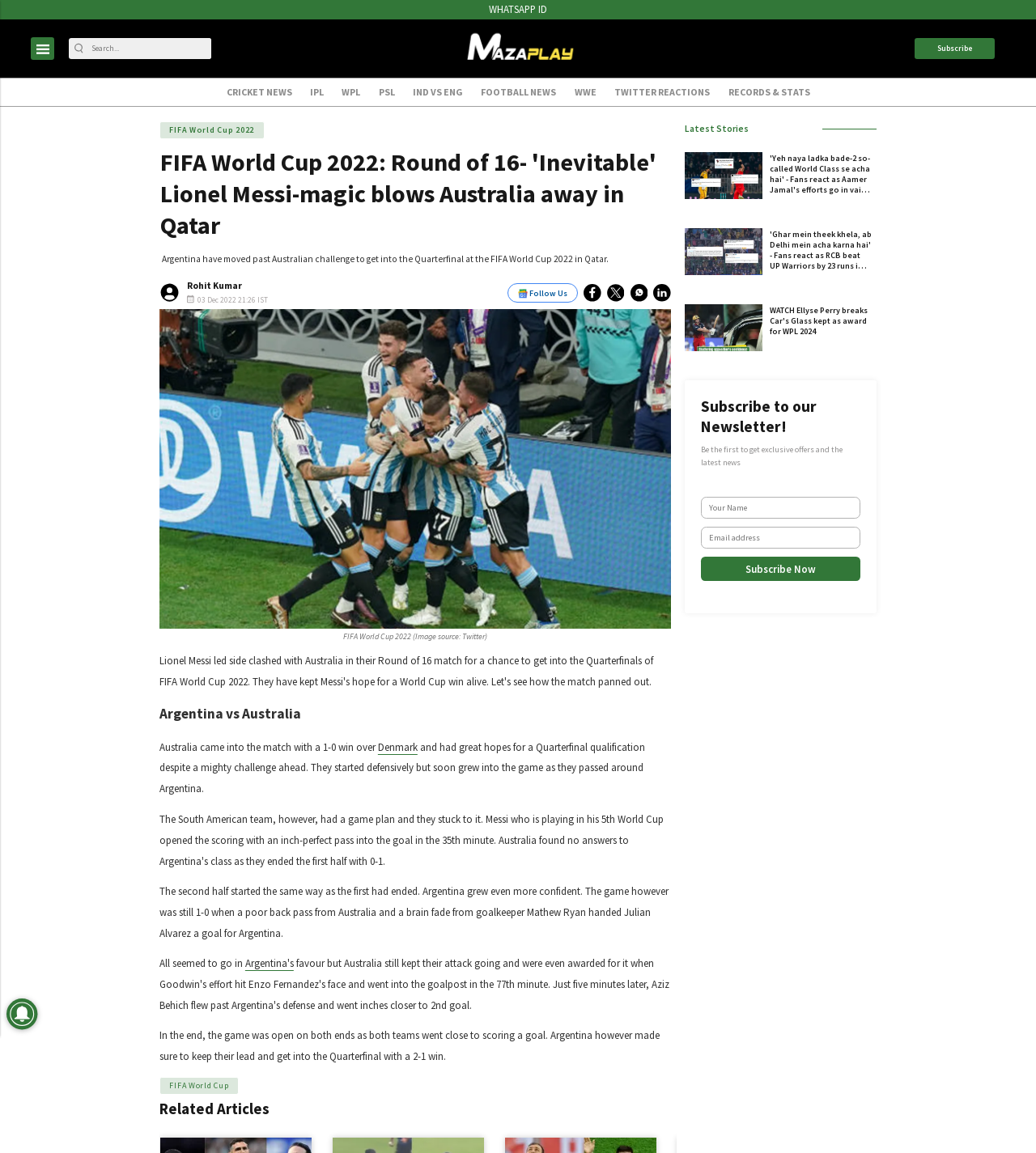Explain the contents of the webpage comprehensively.

The webpage is about the FIFA World Cup 2022, specifically the Round of 16 match between Argentina and Australia. At the top left corner, there is a small image and a search button with a search textbox next to it. On the top right corner, there is a logo link.

Below the search bar, there are several links to different sports news categories, including cricket, football, and WWE. These links are arranged horizontally across the page.

The main content of the webpage is an article about the Argentina vs Australia match. The article has a heading that reads "FIFA World Cup 2022: Round of 16- 'Inevitable' Lionel Messi-magic blows Australia away in Qatar." Below the heading, there is a subheading that summarizes the article, stating that Argentina has moved past the Australian challenge to reach the Quarterfinal.

To the left of the article, there is an author image and a link to the author's name, Rohit Kumar. Below the author information, there is a timestamp indicating when the article was published.

The article itself is accompanied by a large image, which is likely a photo from the match. Below the image, there is a figure caption that credits the image source as Twitter.

The article text is divided into several paragraphs, with links to other relevant articles or teams, such as Denmark. At the bottom of the article, there are social media links to follow the news outlet on Google News, Facebook, Twitter, WhatsApp, and LinkedIn.